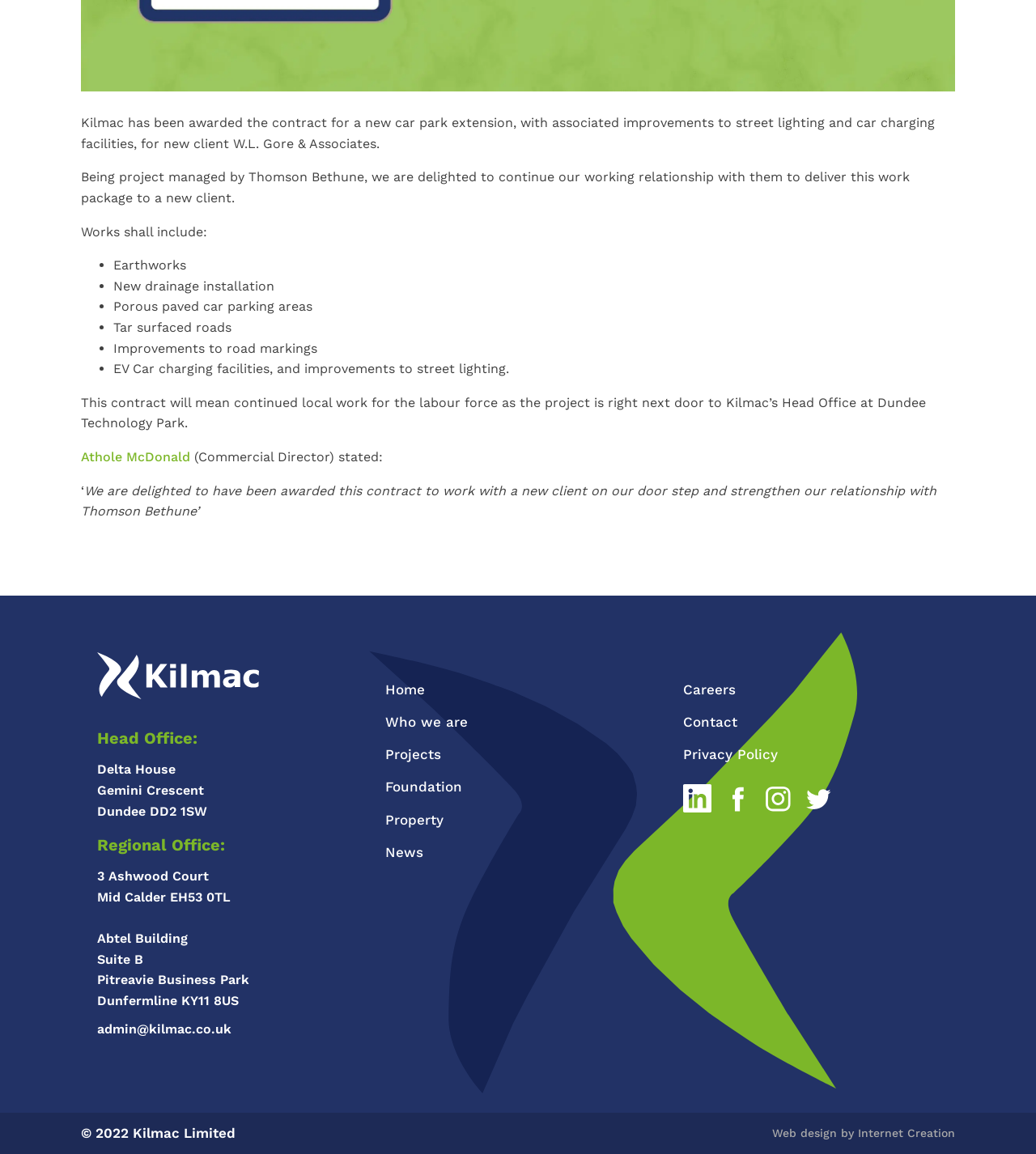What is the name of the company that awarded the contract?
Give a detailed and exhaustive answer to the question.

The answer can be found in the first paragraph of the webpage, where it is stated that 'Kilmac has been awarded the contract for a new car park extension... for new client W.L. Gore & Associates.'